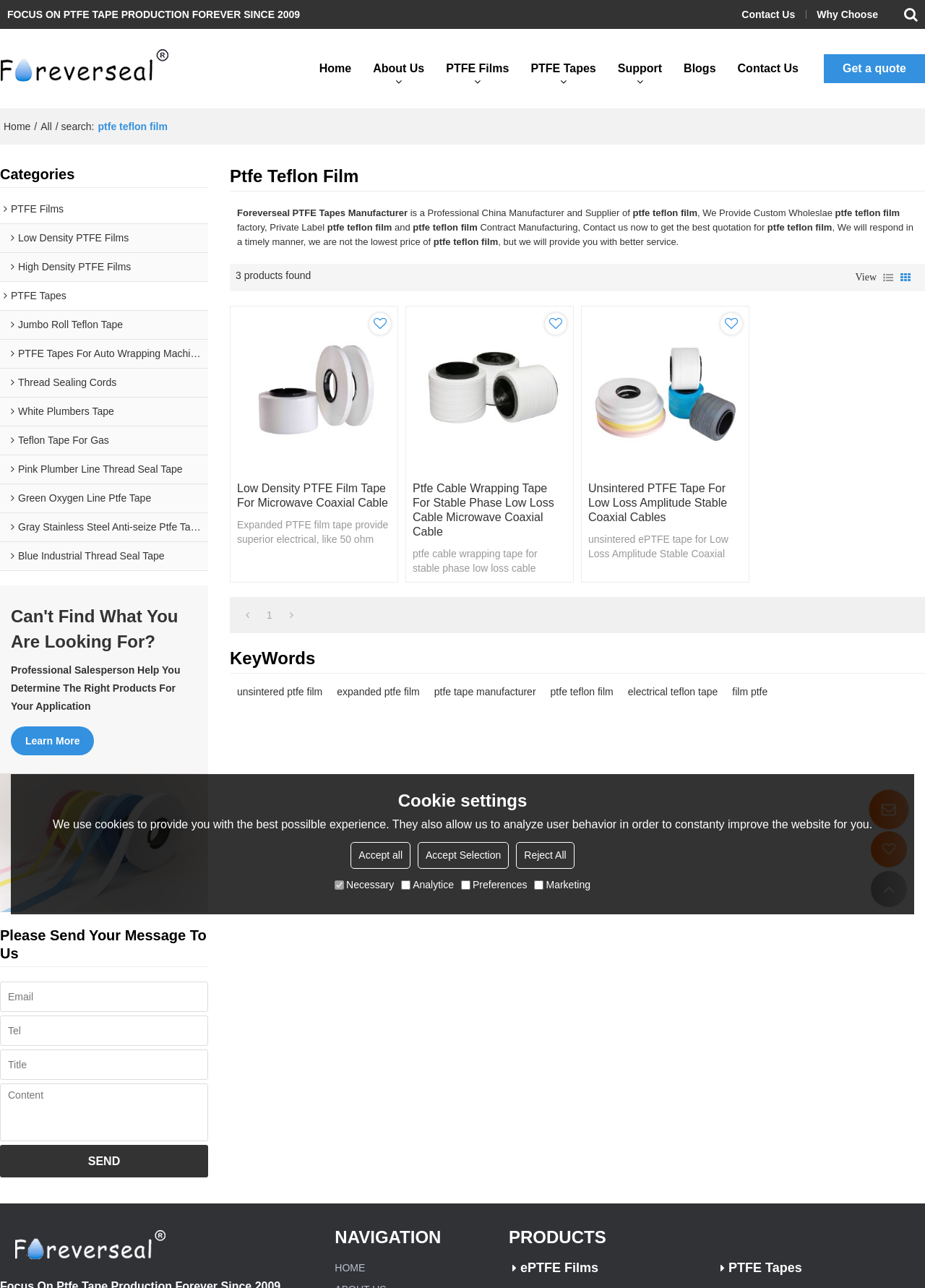What is the function of the 'Contact Us' link?
Utilize the image to construct a detailed and well-explained answer.

I inferred the function of the 'Contact Us' link by looking at its location in the top navigation bar, which suggests that it is used to contact the company for inquiries or other purposes.